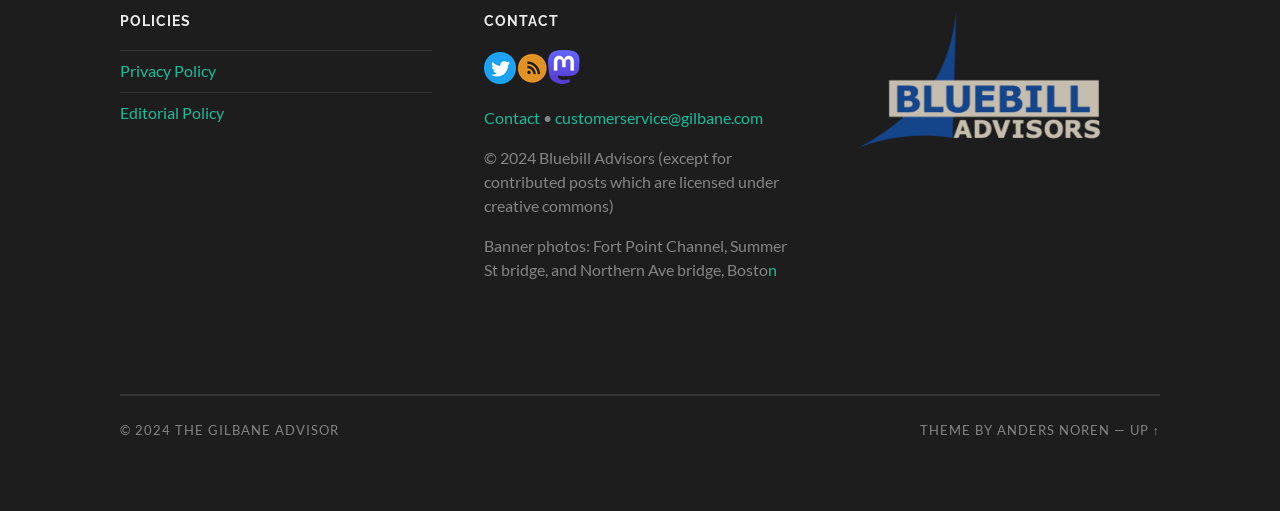Answer the question below with a single word or a brief phrase: 
What is the company name of the logo at the bottom right?

Bluebill Advisors Inc